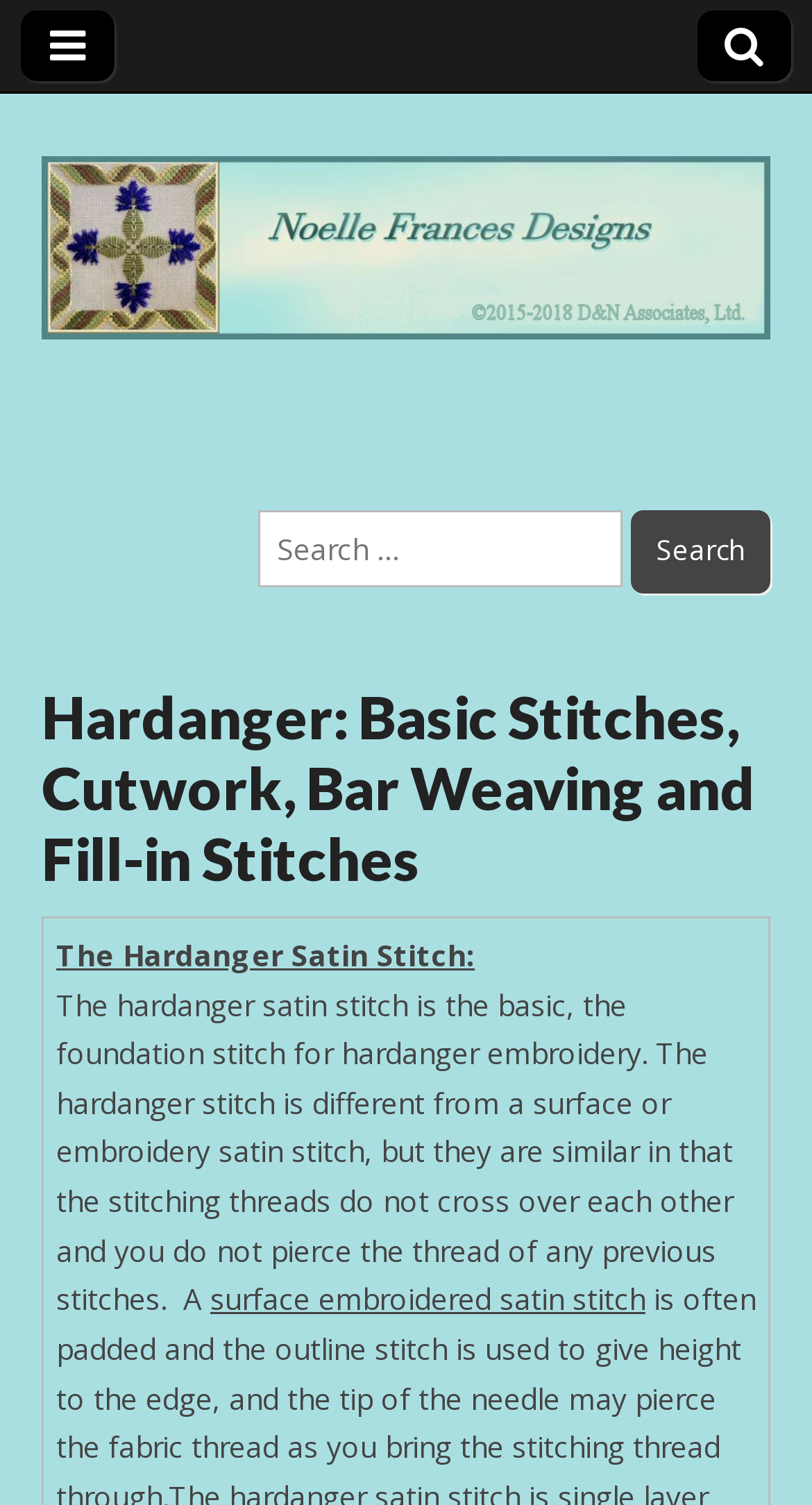Determine the bounding box coordinates for the UI element described. Format the coordinates as (top-left x, top-left y, bottom-right x, bottom-right y) and ensure all values are between 0 and 1. Element description: Noelle Frances Designs

[0.051, 0.292, 0.869, 0.437]